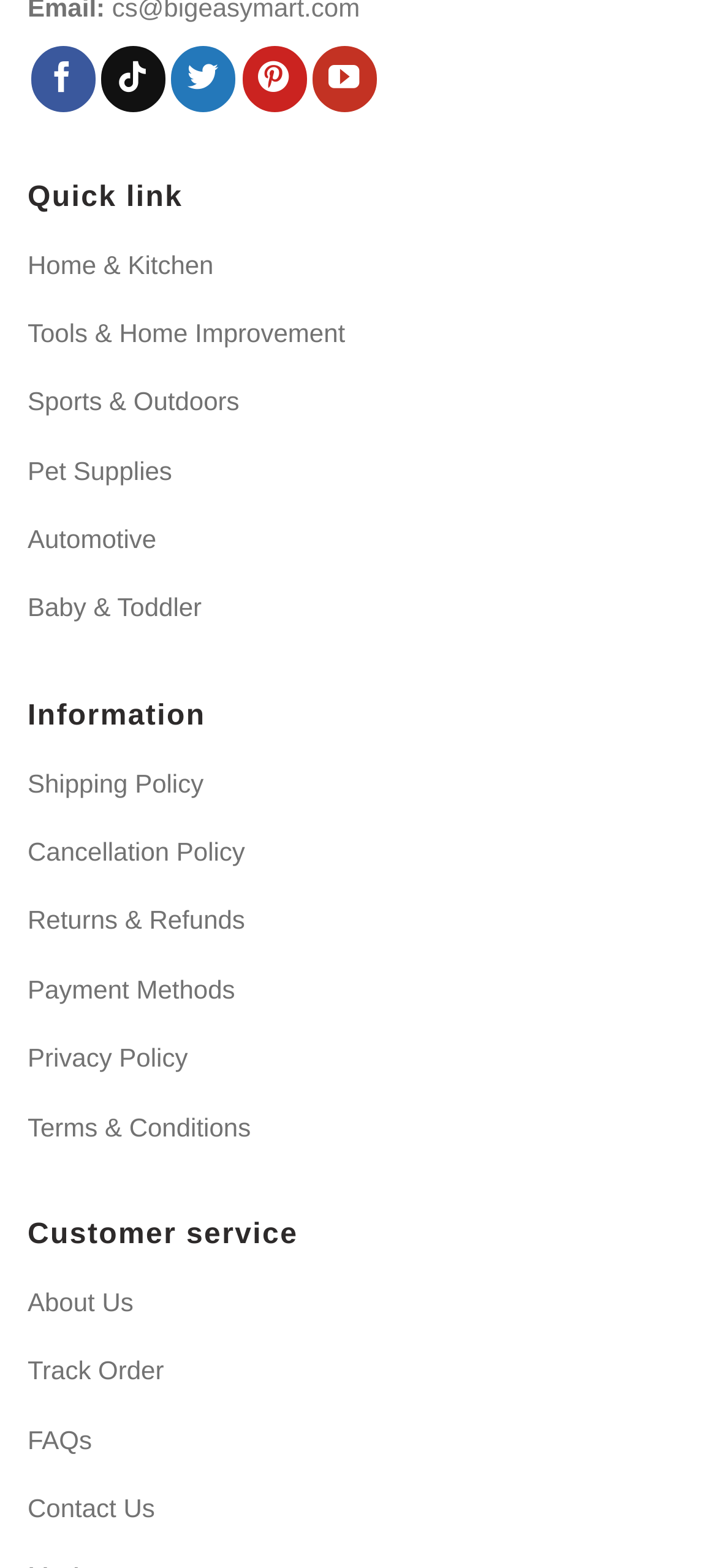Respond with a single word or phrase to the following question:
What categories are available for shopping?

Home & Kitchen, Tools & Home Improvement, Sports & Outdoors, Pet Supplies, Automotive, Baby & Toddler